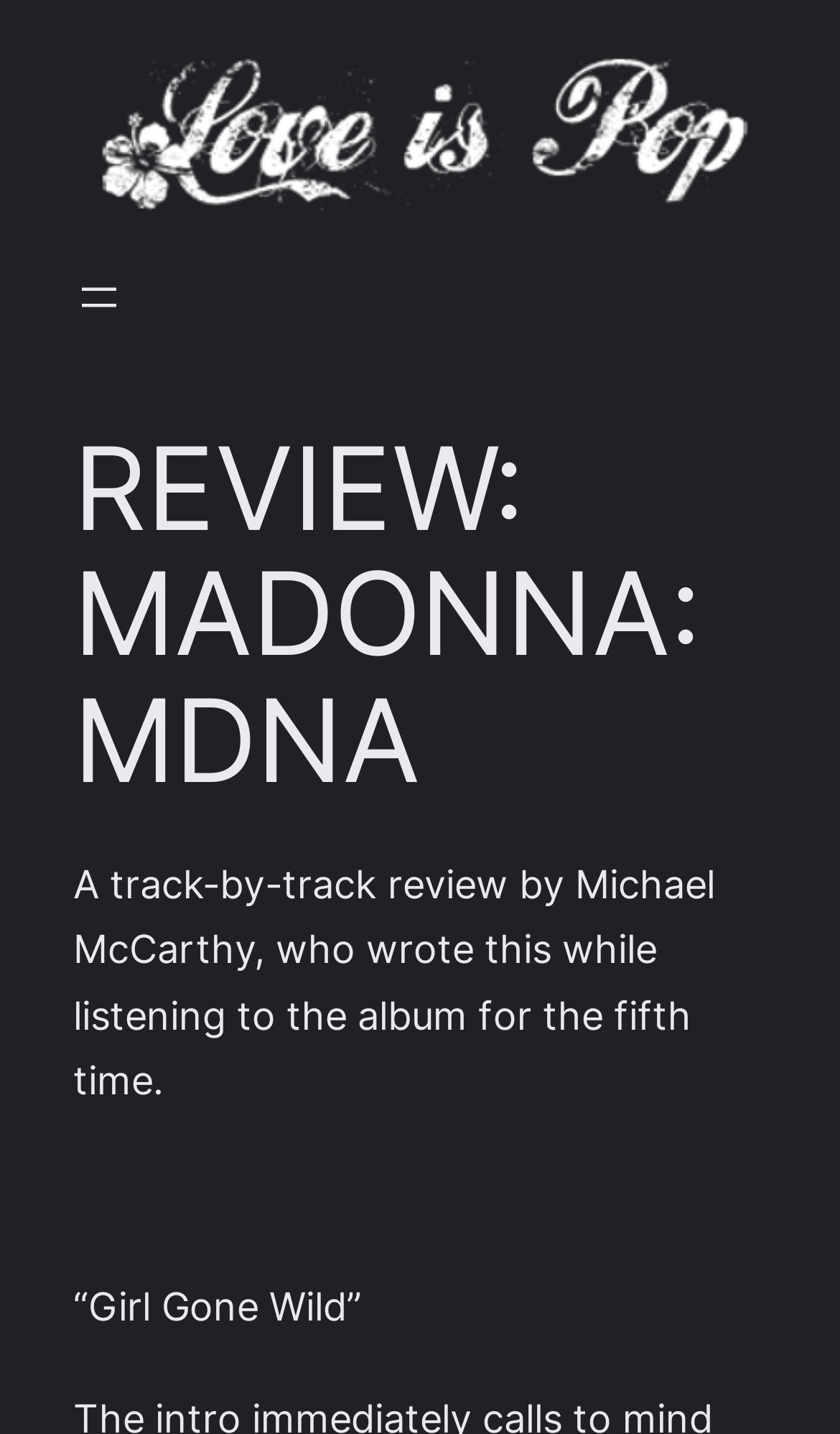What is the purpose of the button in the navigation menu?
Give a detailed and exhaustive answer to the question.

The button element 'Open menu' has a popup dialog, indicating that its purpose is to open a menu.